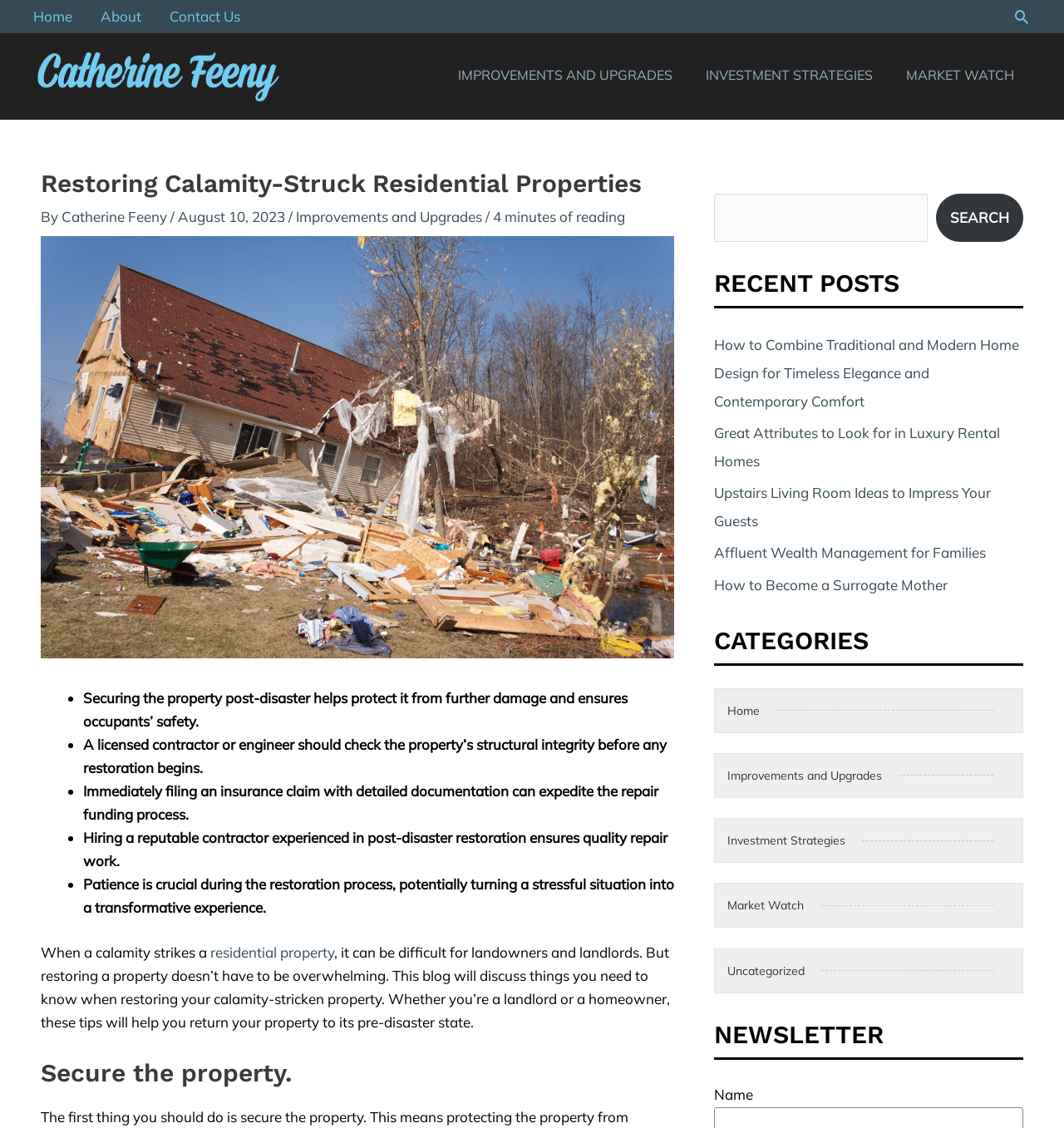What is the topic of the blog post?
Look at the image and respond with a single word or a short phrase.

Restoring calamity-stricken residential properties